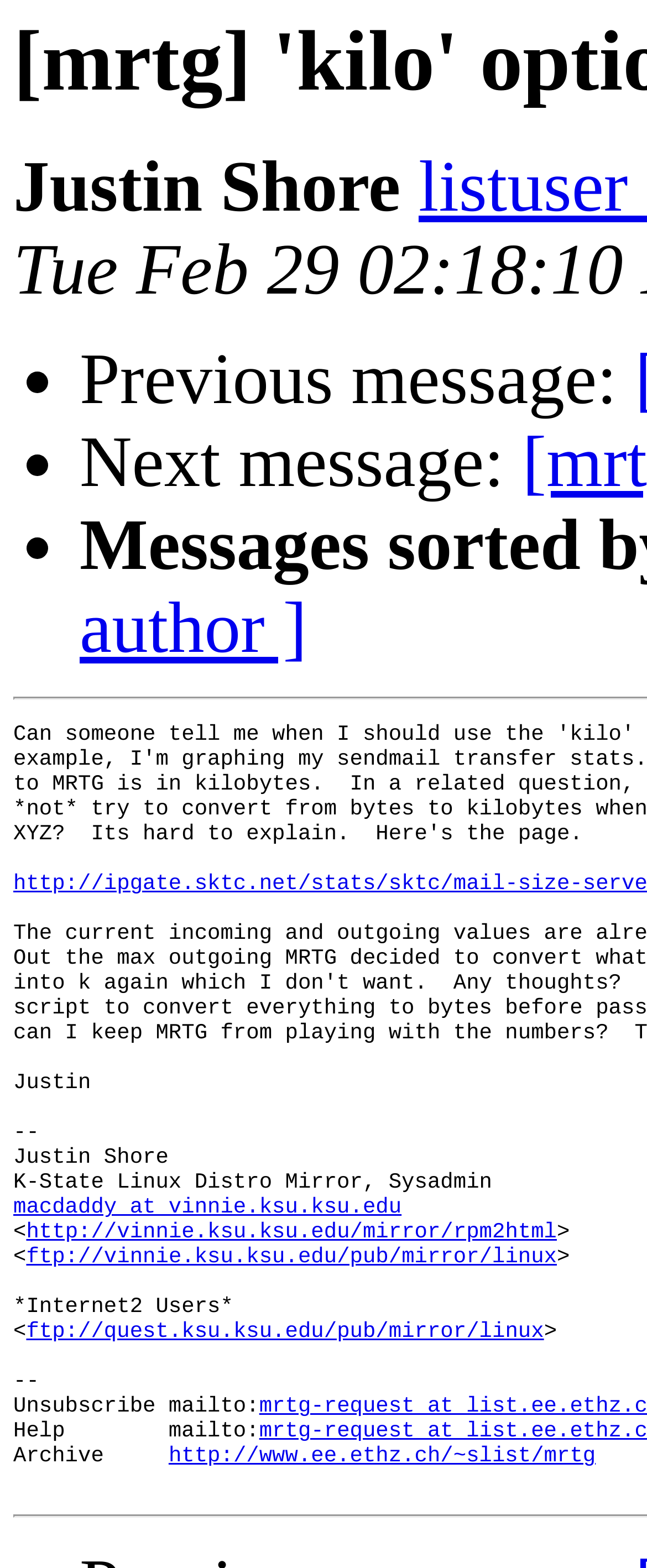Answer this question in one word or a short phrase: How many list markers are there in the message?

3